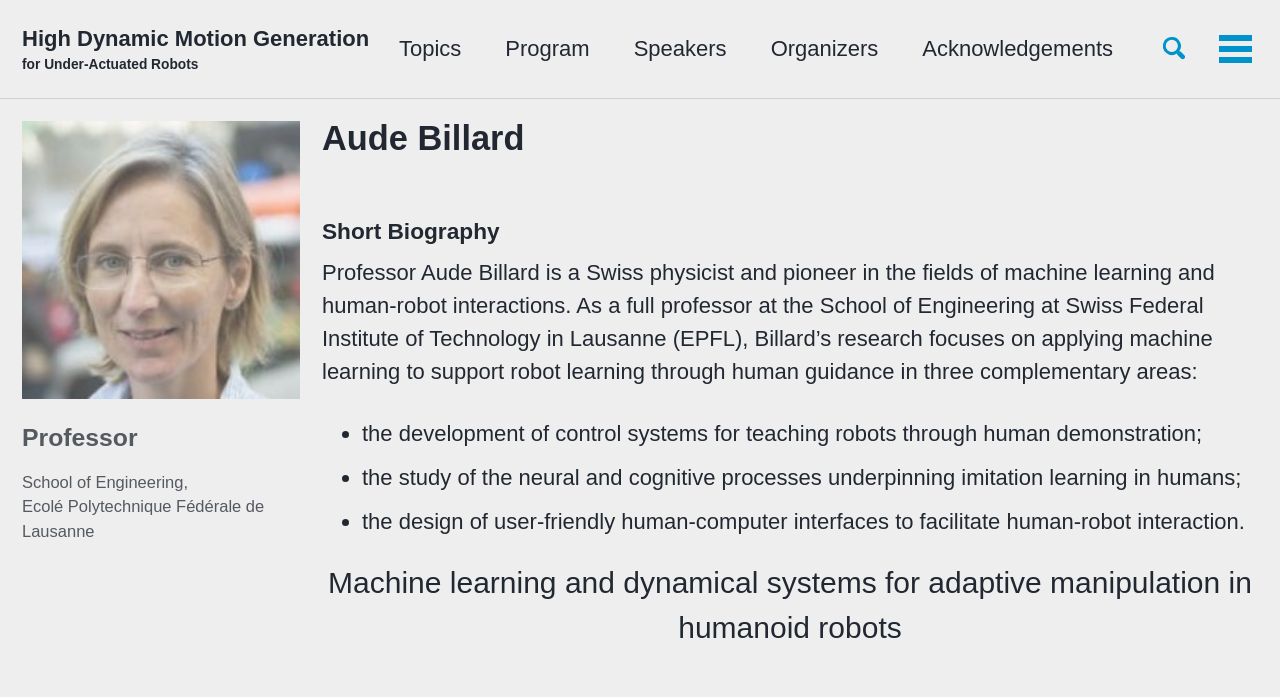Create a full and detailed caption for the entire webpage.

This webpage is about Professor Aude Billard, a Swiss physicist and pioneer in machine learning and human-robot interactions. At the top of the page, there are three "Skip to" links, followed by a heading "Skip links". 

Below the "Skip links" section, there are several links to different topics, including "High Dynamic Motion Generation for Under-Actuated Robots", "Topics", "Program", "Speakers", "Organizers", and "Acknowledgements". These links are positioned horizontally across the page, with "High Dynamic Motion Generation for Under-Actuated Robots" on the left and "Acknowledgements" on the right.

On the top right corner of the page, there are two buttons: "Toggle search" and "Toggle menu". The "Toggle search" button has an image icon next to it. 

Below the buttons, there is a logo image, followed by a heading "Professor" and two lines of text: "School of Engineering," and "Ecolé Polytechnique Fédérale de Lausanne". 

The main content of the page is about Professor Aude Billard's biography. There is a heading "Aude Billard" followed by a short biography that describes her research focus on applying machine learning to support robot learning through human guidance in three areas: developing control systems for teaching robots through human demonstration, studying neural and cognitive processes underpinning imitation learning in humans, and designing user-friendly human-computer interfaces to facilitate human-robot interaction. 

At the bottom of the page, there is a title "Machine learning and dynamical systems for adaptive manipulation in humanoid robots", which is likely the title of Professor Billard's research project.